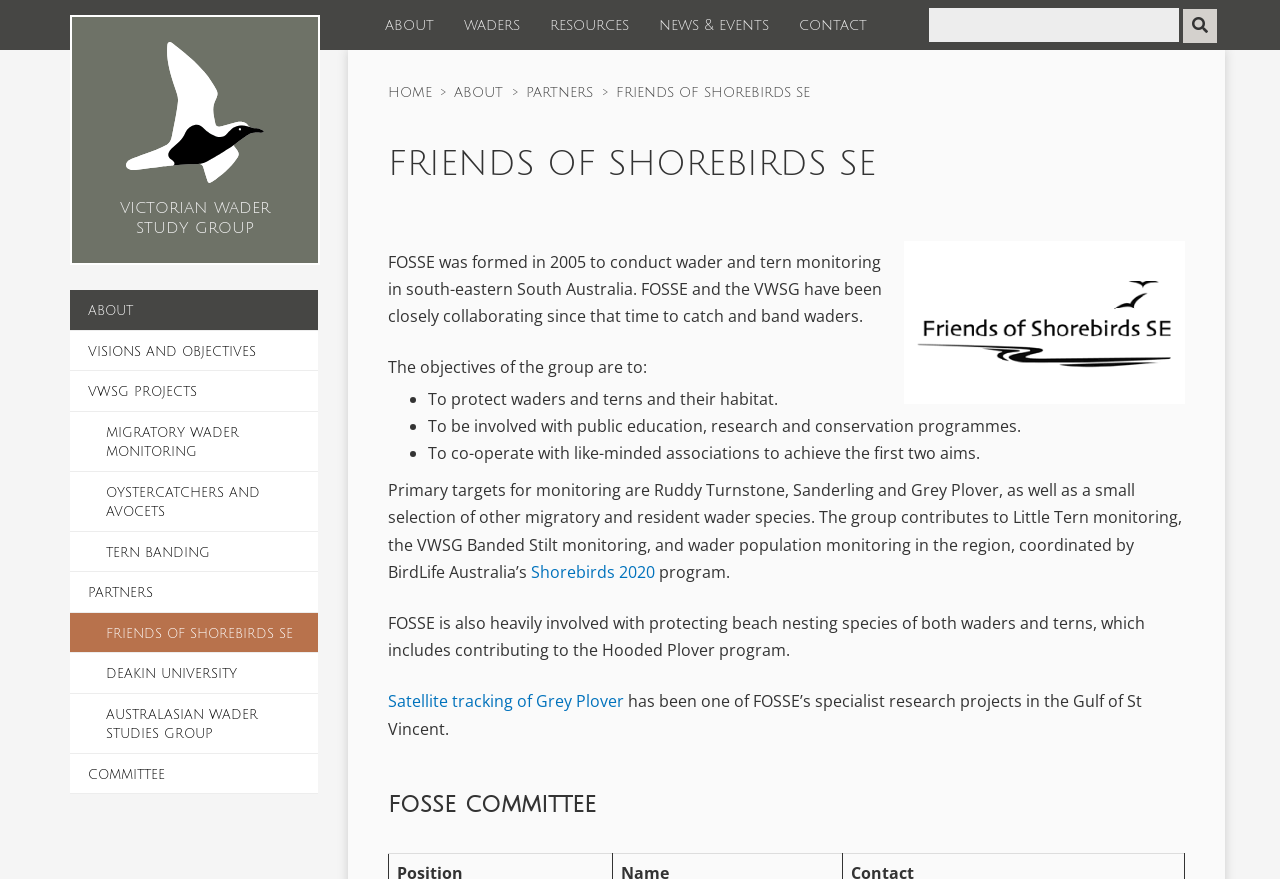Determine the bounding box coordinates of the region that needs to be clicked to achieve the task: "Visit the 'waders' page".

[0.351, 0.0, 0.418, 0.057]